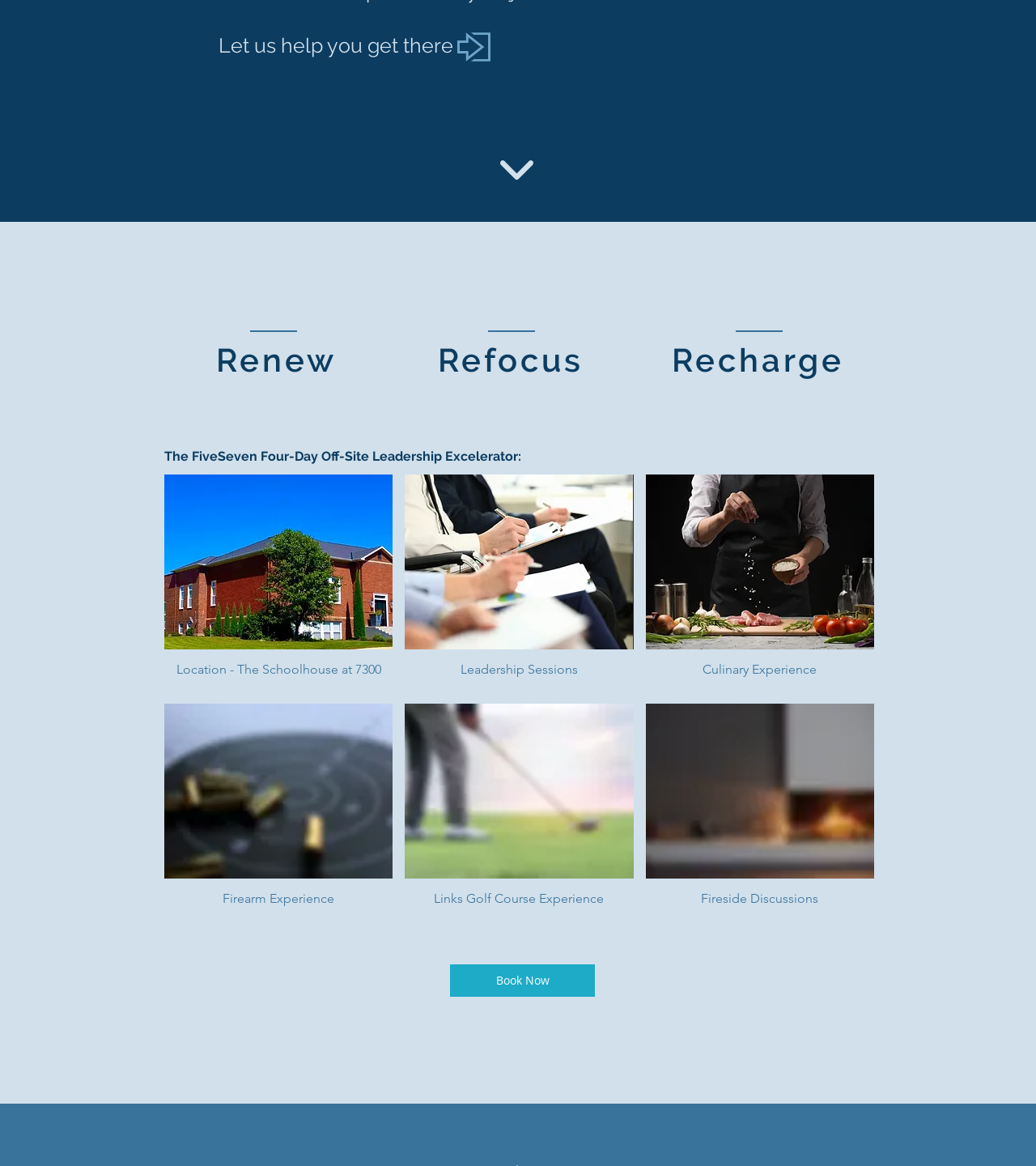Please provide the bounding box coordinates for the element that needs to be clicked to perform the instruction: "Check the 'Renew' option". The coordinates must consist of four float numbers between 0 and 1, formatted as [left, top, right, bottom].

[0.143, 0.292, 0.391, 0.325]